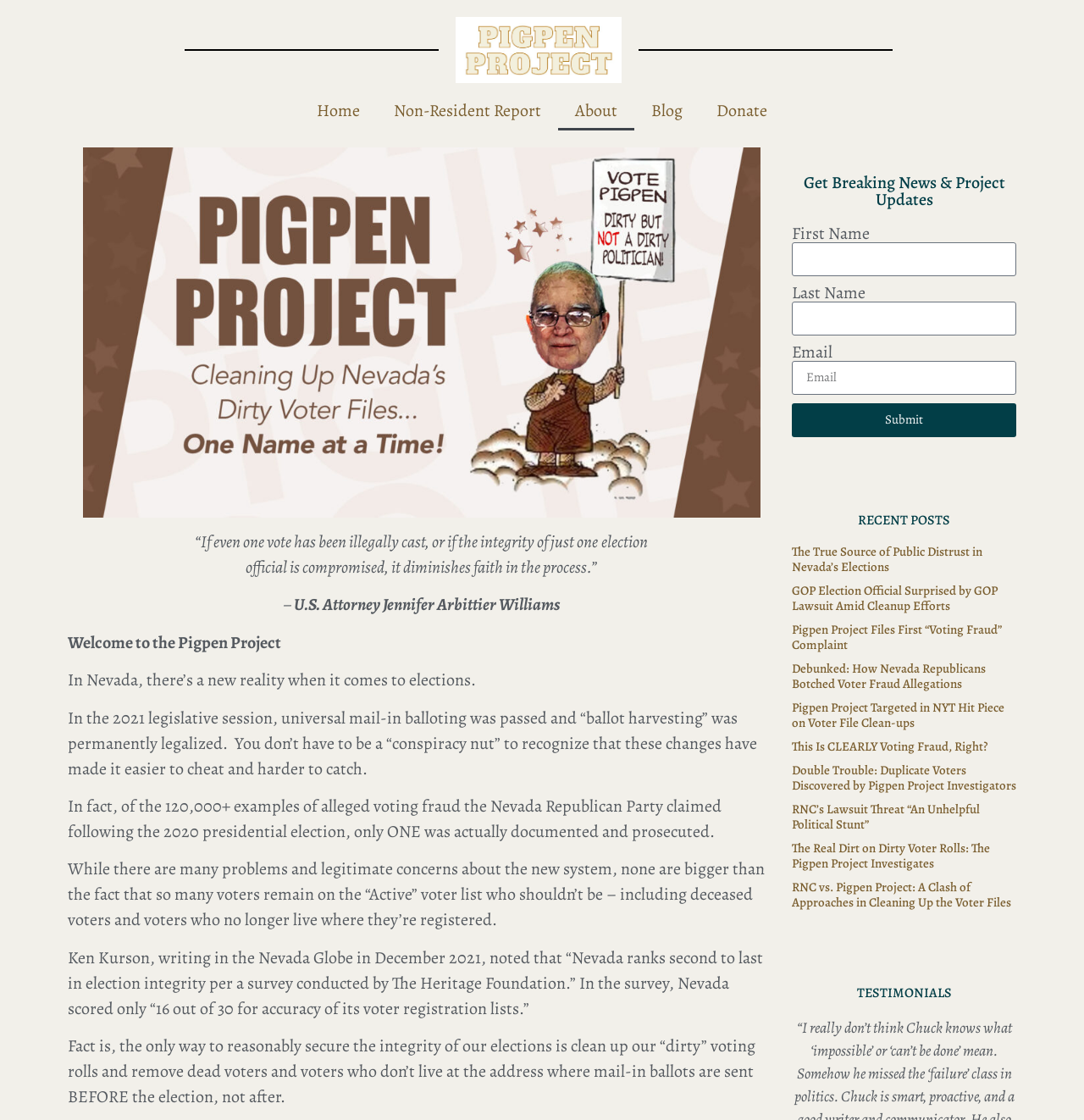Utilize the details in the image to thoroughly answer the following question: How many recent posts are there?

I counted the number of articles in the recent posts section, which are 10. Each article has a heading and a link, and there are 10 of them.